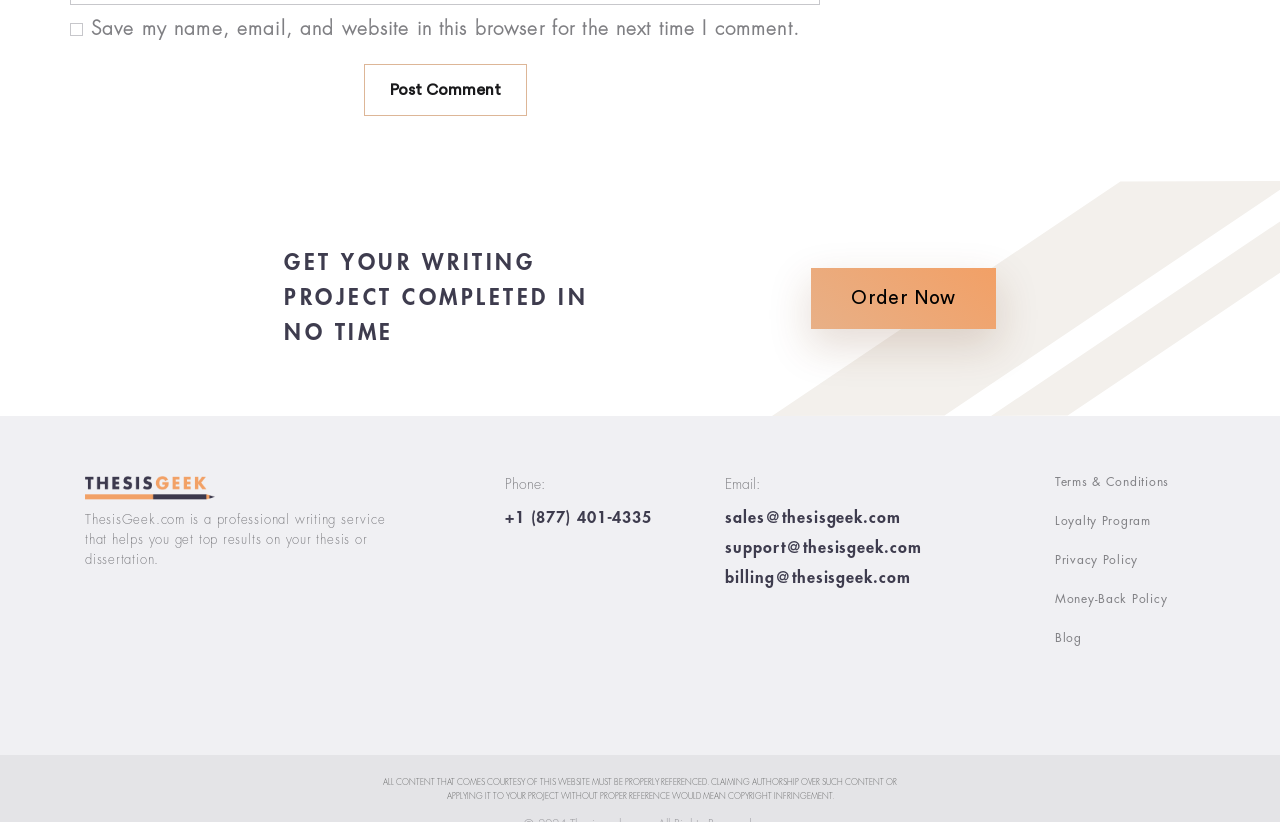Identify the bounding box coordinates for the region to click in order to carry out this instruction: "Click the 'Order Now' link". Provide the coordinates using four float numbers between 0 and 1, formatted as [left, top, right, bottom].

[0.634, 0.327, 0.778, 0.401]